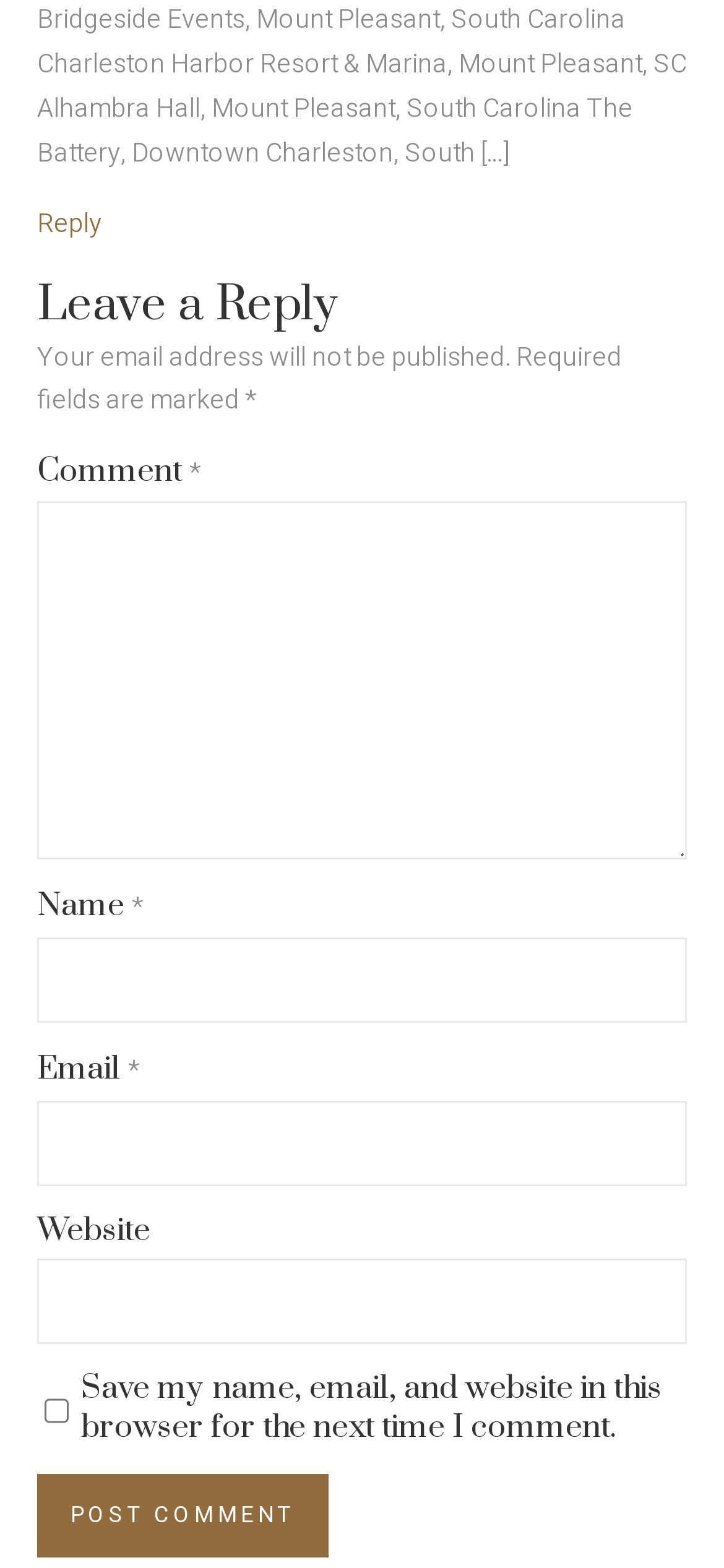Find the bounding box coordinates of the clickable area that will achieve the following instruction: "Input your name".

[0.051, 0.929, 0.949, 0.983]